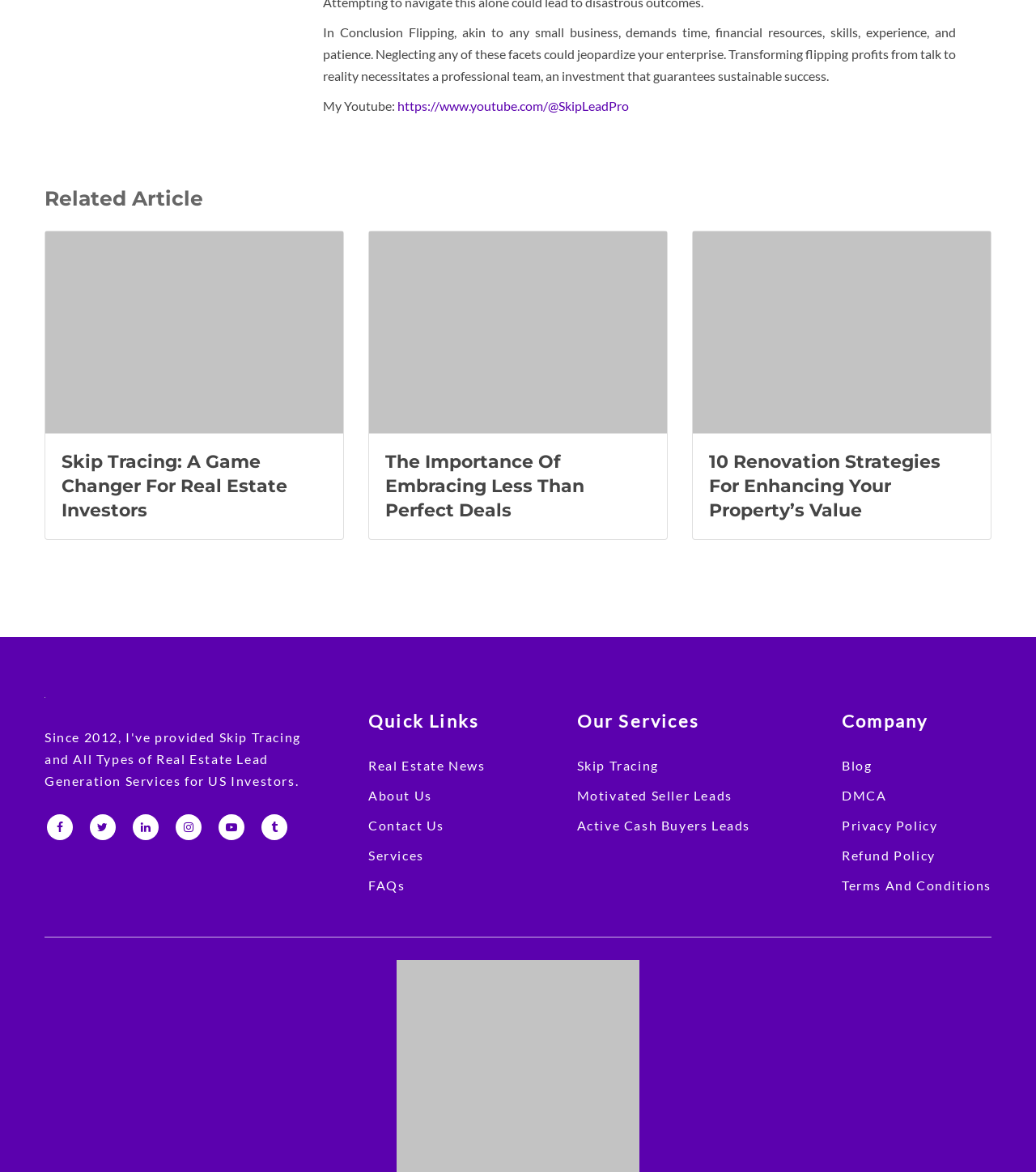What is the topic of the article?
Please provide a single word or phrase as your answer based on the screenshot.

Flipping